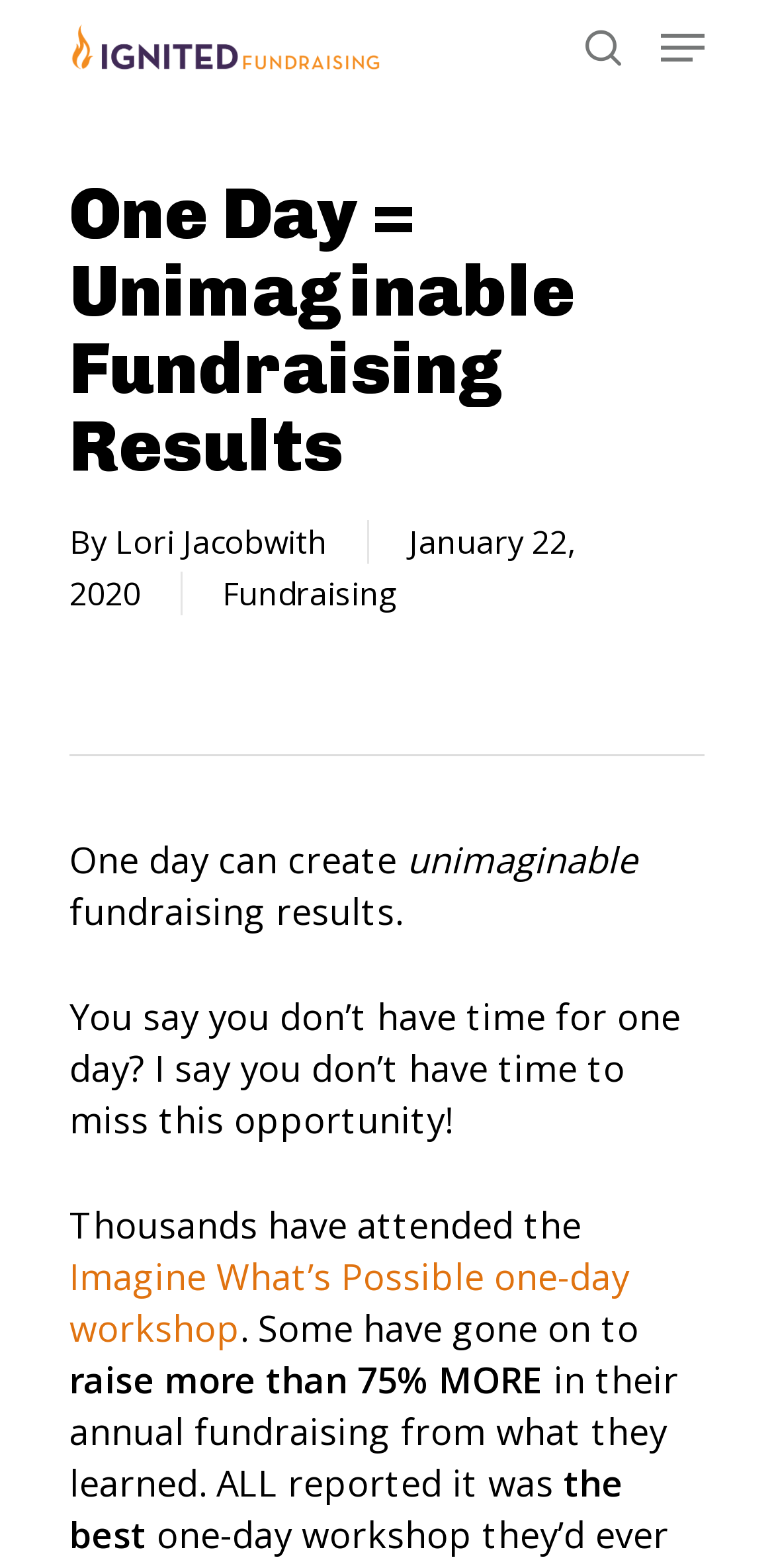What is the author of the article?
Based on the image, provide a one-word or brief-phrase response.

Lori Jacobwith